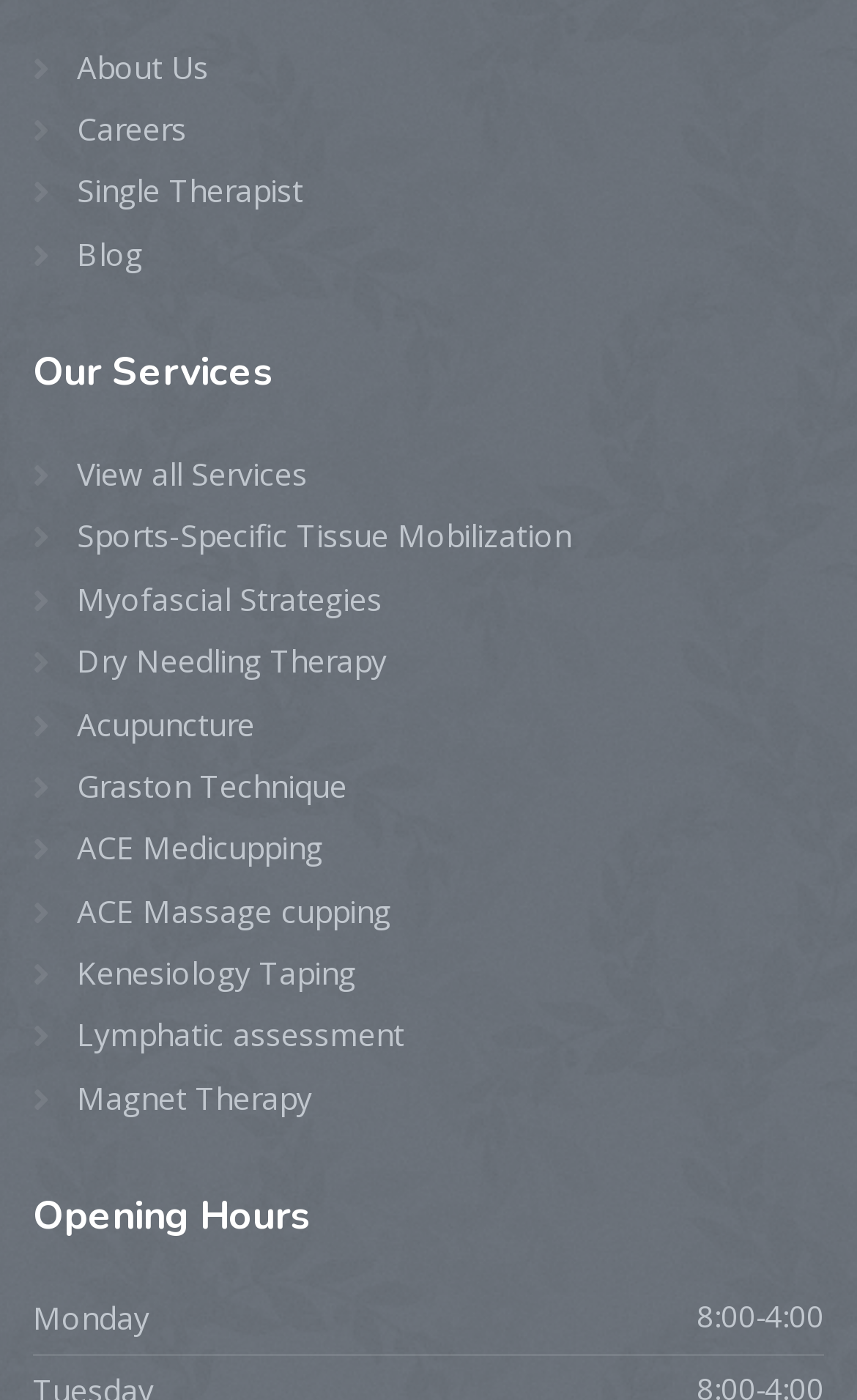From the screenshot, find the bounding box of the UI element matching this description: "Careers". Supply the bounding box coordinates in the form [left, top, right, bottom], each a float between 0 and 1.

[0.038, 0.075, 0.218, 0.11]